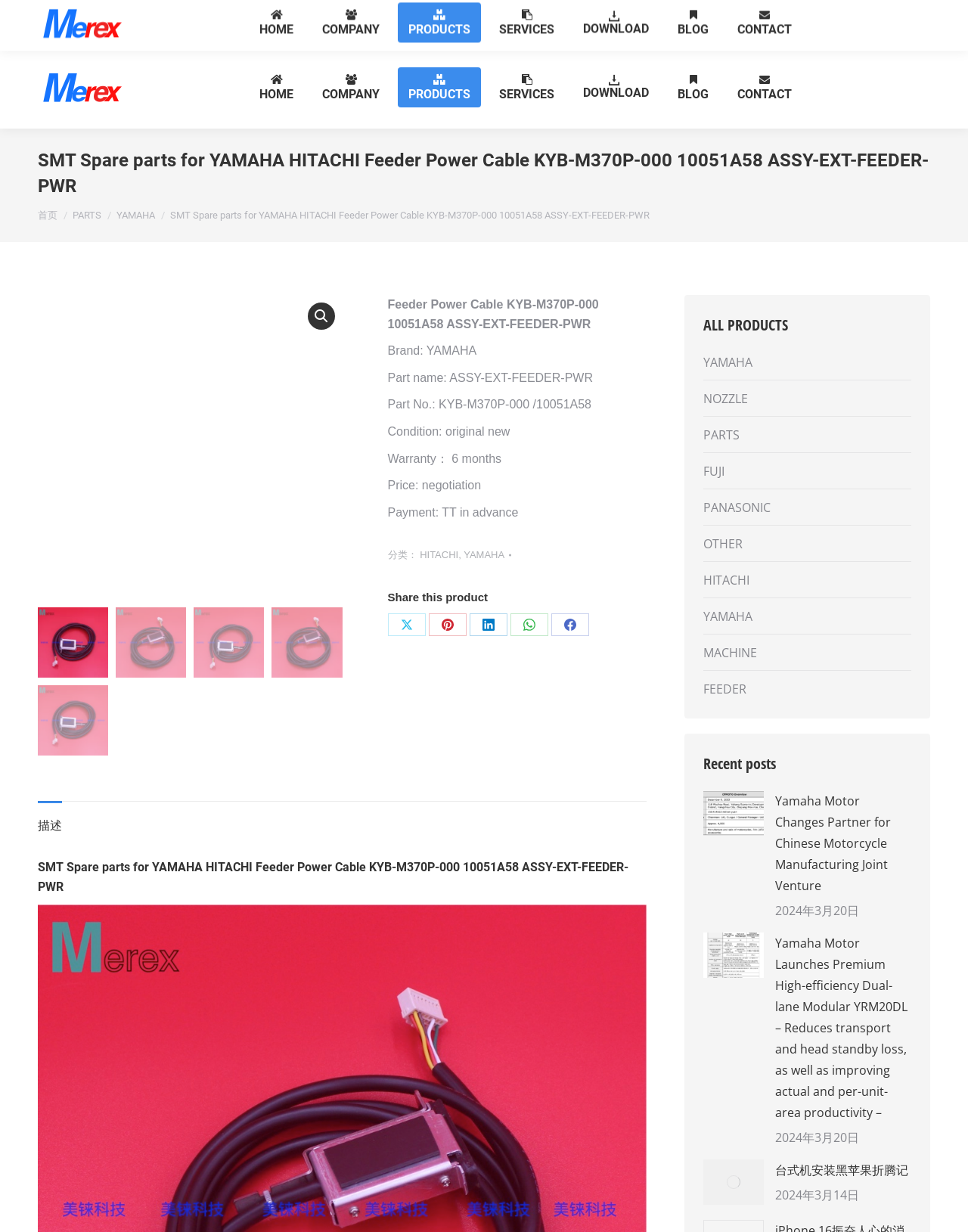Identify the bounding box coordinates of the area that should be clicked in order to complete the given instruction: "download files". The bounding box coordinates should be four float numbers between 0 and 1, i.e., [left, top, right, bottom].

[0.591, 0.055, 0.681, 0.086]